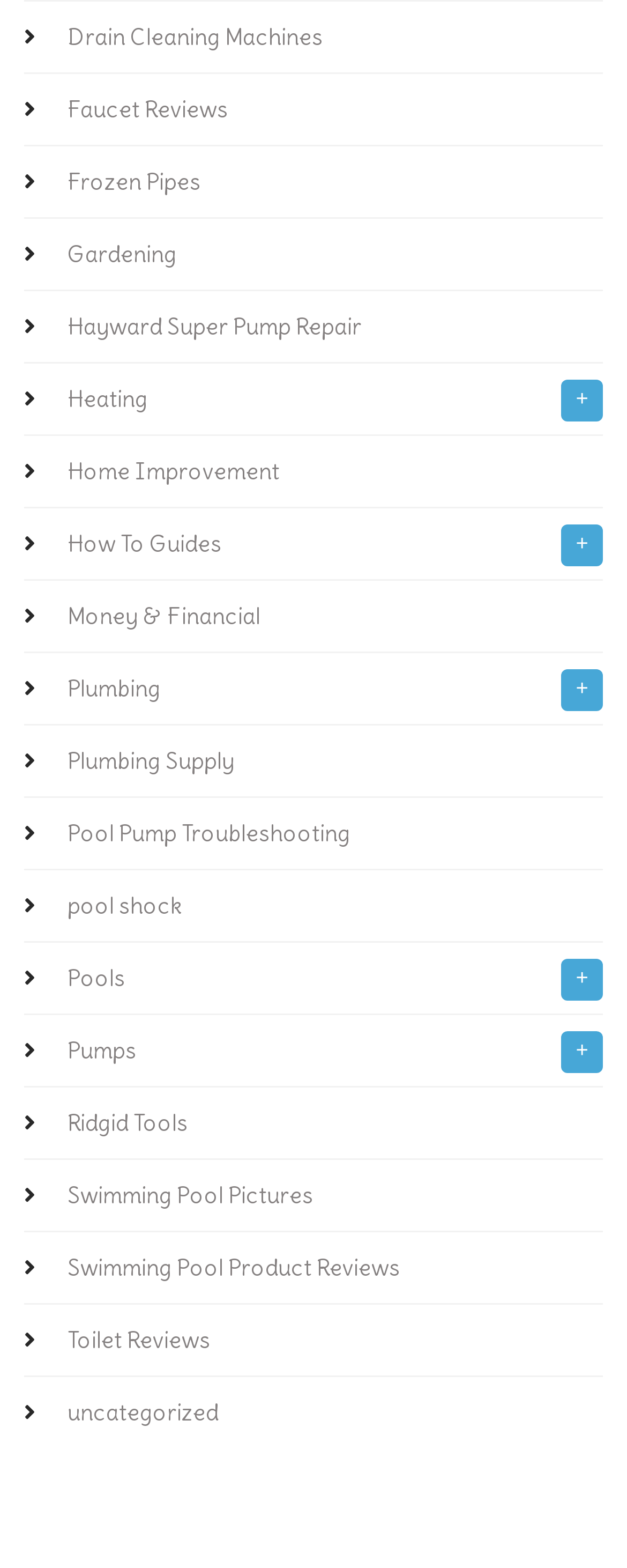Respond with a single word or phrase to the following question:
How many '+' buttons are on the webpage?

5